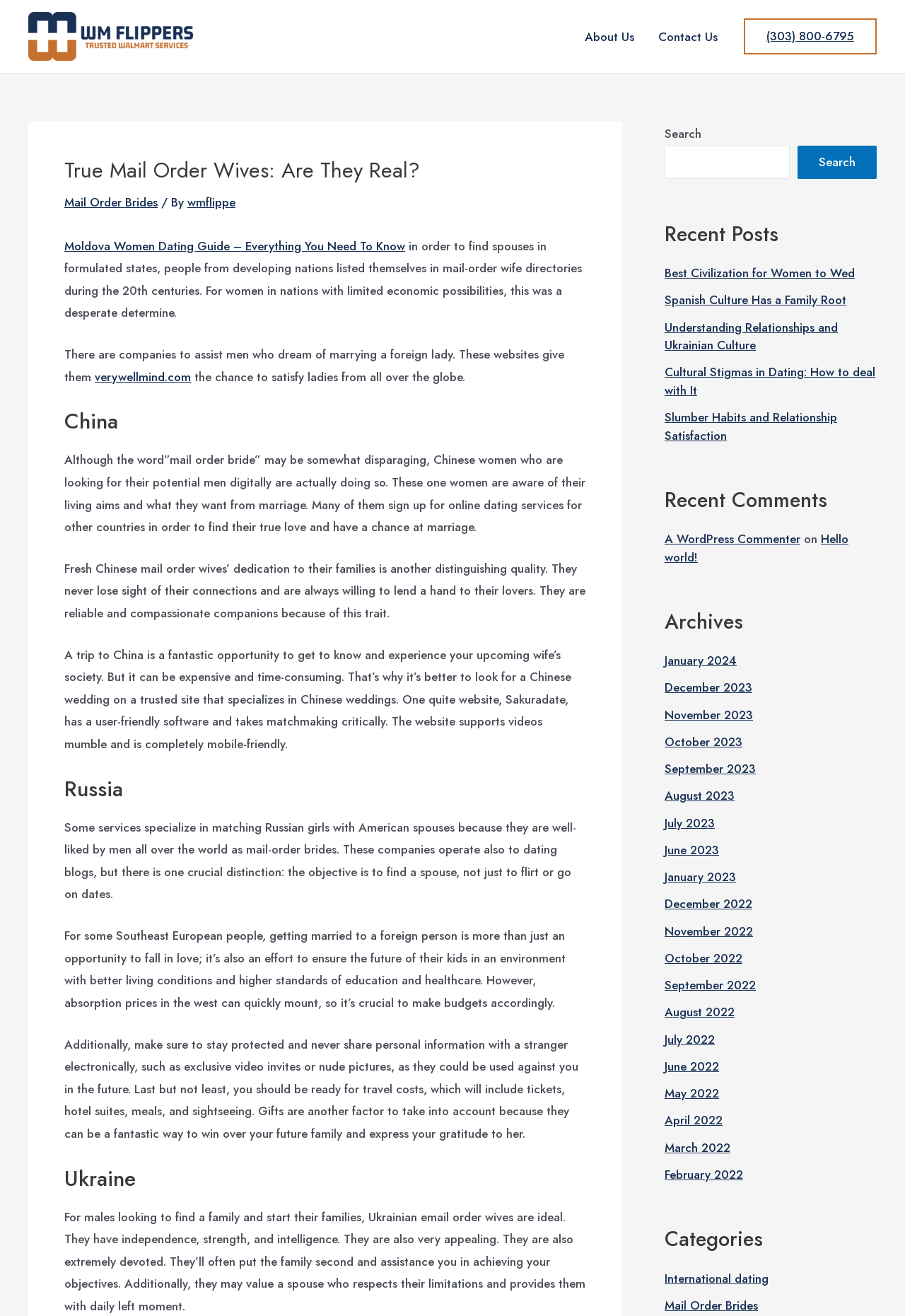What is the purpose of the website?
Examine the screenshot and reply with a single word or phrase.

Mail Order Brides